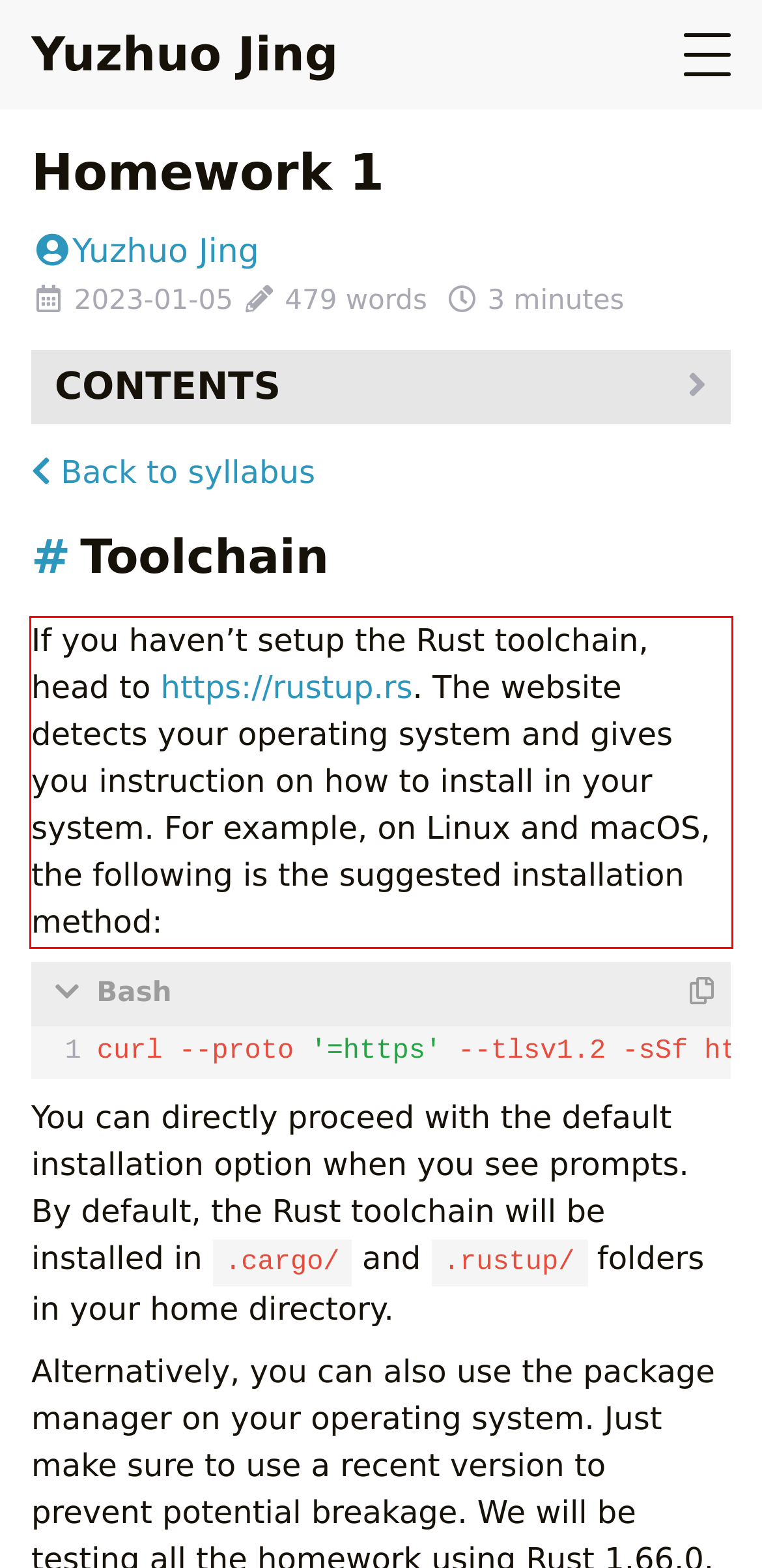Using the webpage screenshot, recognize and capture the text within the red bounding box.

If you haven’t setup the Rust toolchain, head to https://rustup.rs. The website detects your operating system and gives you instruction on how to install in your system. For example, on Linux and macOS, the following is the suggested installation method: